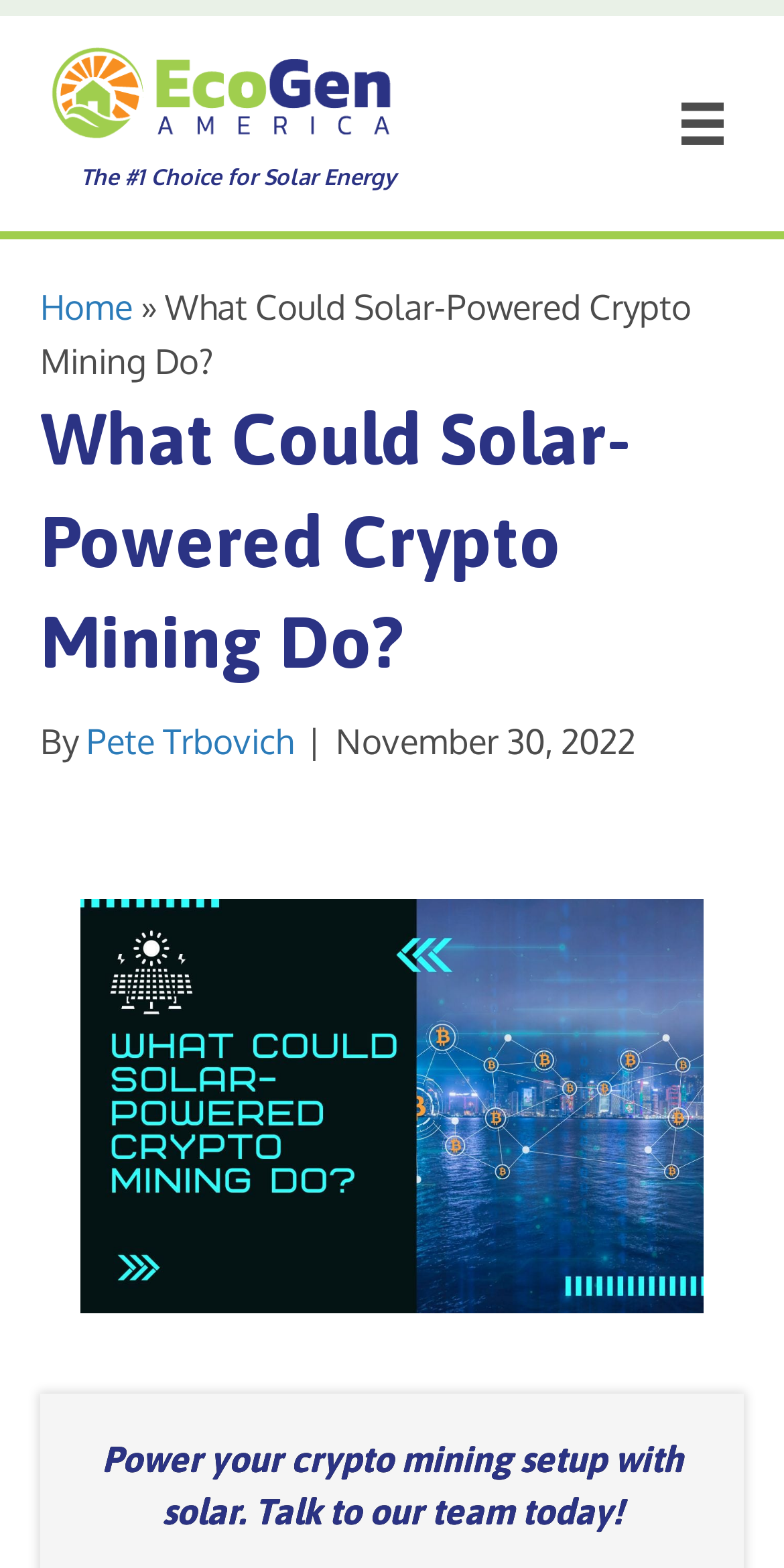Using the provided description: "Home", find the bounding box coordinates of the corresponding UI element. The output should be four float numbers between 0 and 1, in the format [left, top, right, bottom].

[0.051, 0.182, 0.169, 0.209]